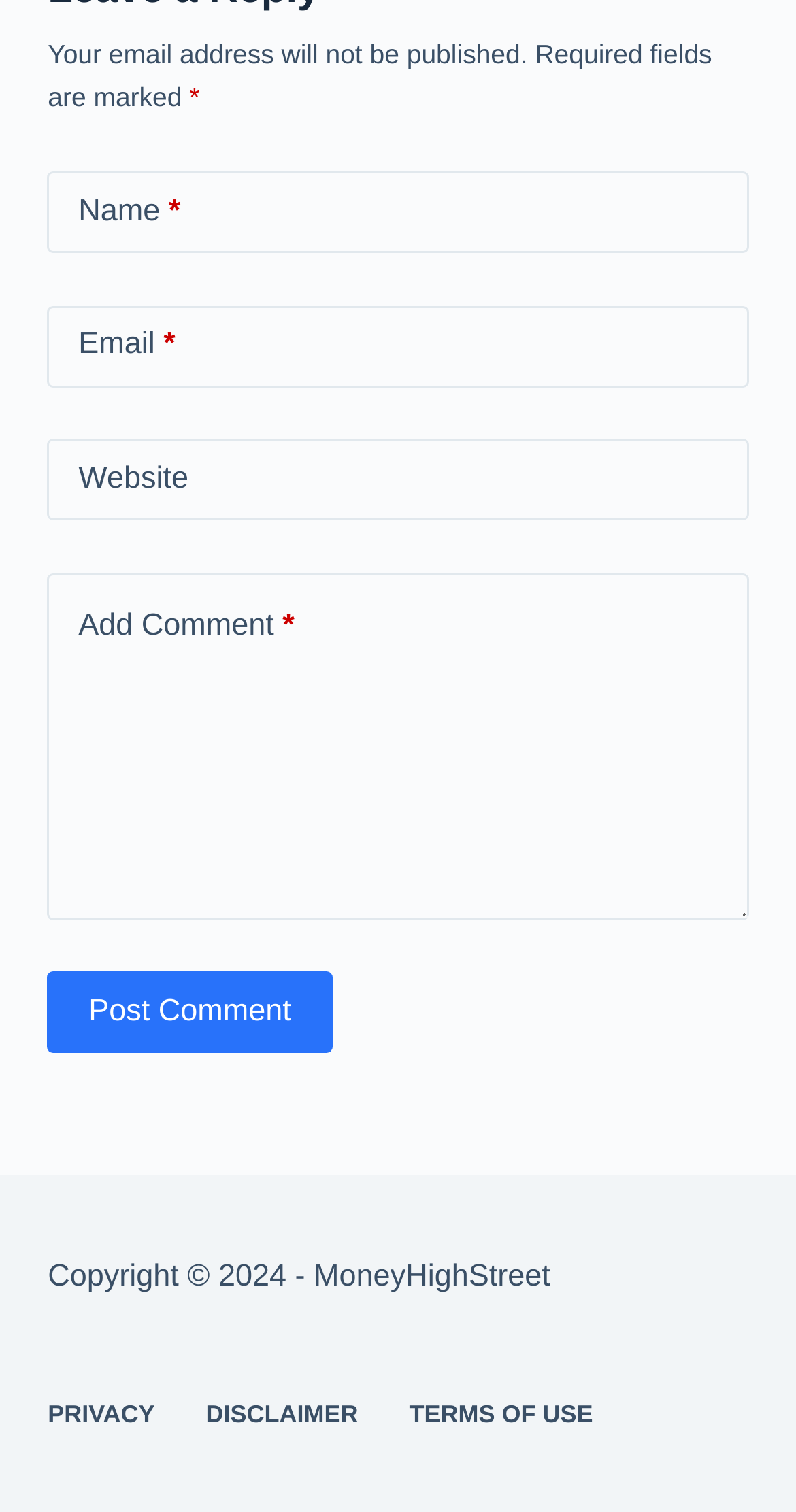Locate the bounding box coordinates of the area that needs to be clicked to fulfill the following instruction: "Enter your name". The coordinates should be in the format of four float numbers between 0 and 1, namely [left, top, right, bottom].

[0.06, 0.113, 0.94, 0.167]